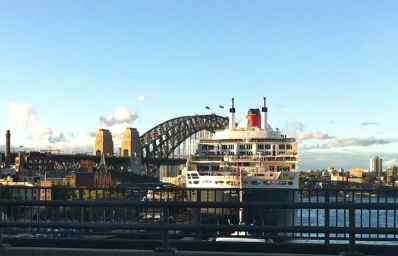Answer the following inquiry with a single word or phrase:
What is the color of the funnel on the QE2?

Red and black